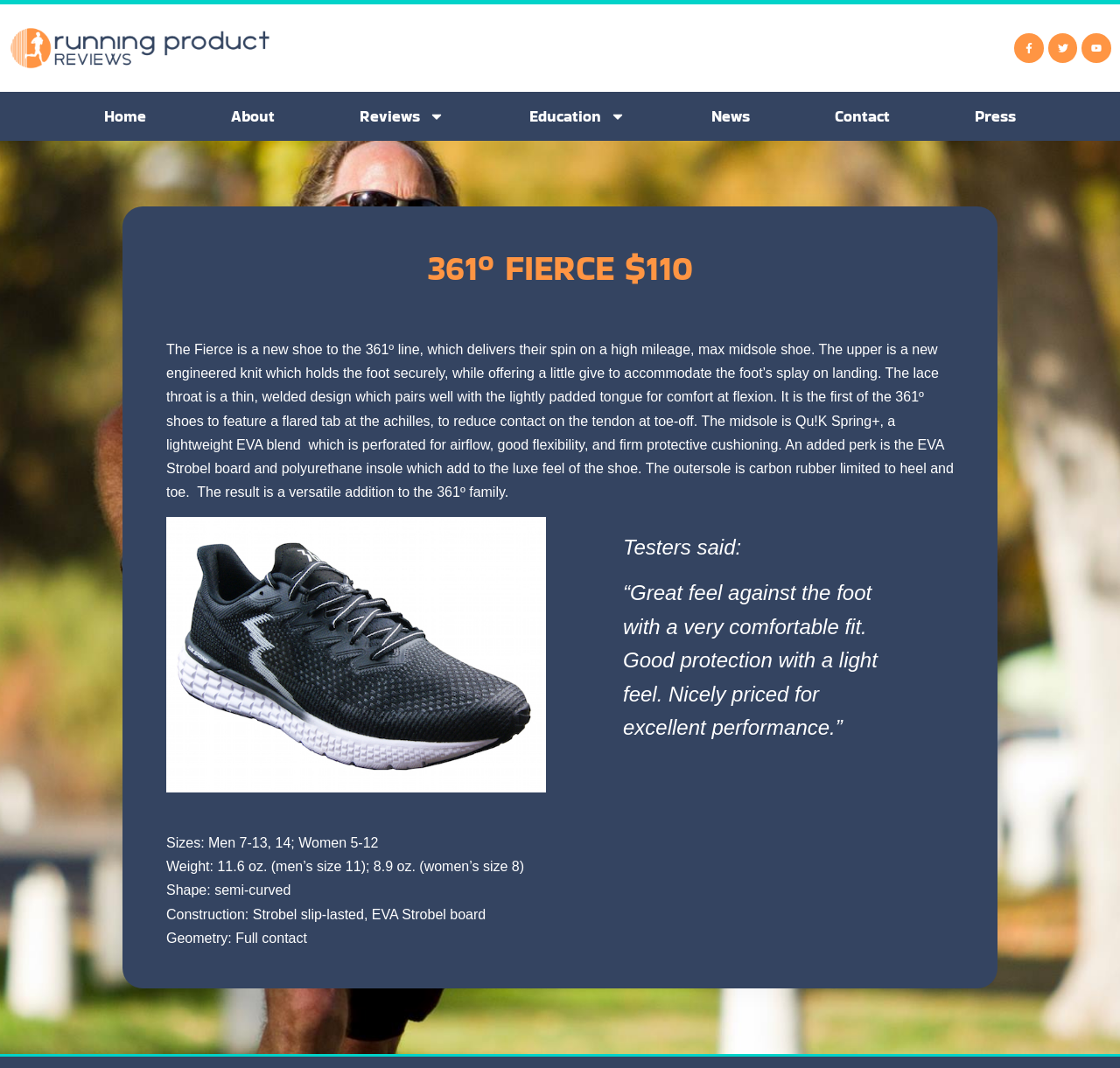Can you find the bounding box coordinates for the element that needs to be clicked to execute this instruction: "Click on the 'Home' link"? The coordinates should be given as four float numbers between 0 and 1, i.e., [left, top, right, bottom].

[0.055, 0.086, 0.168, 0.132]